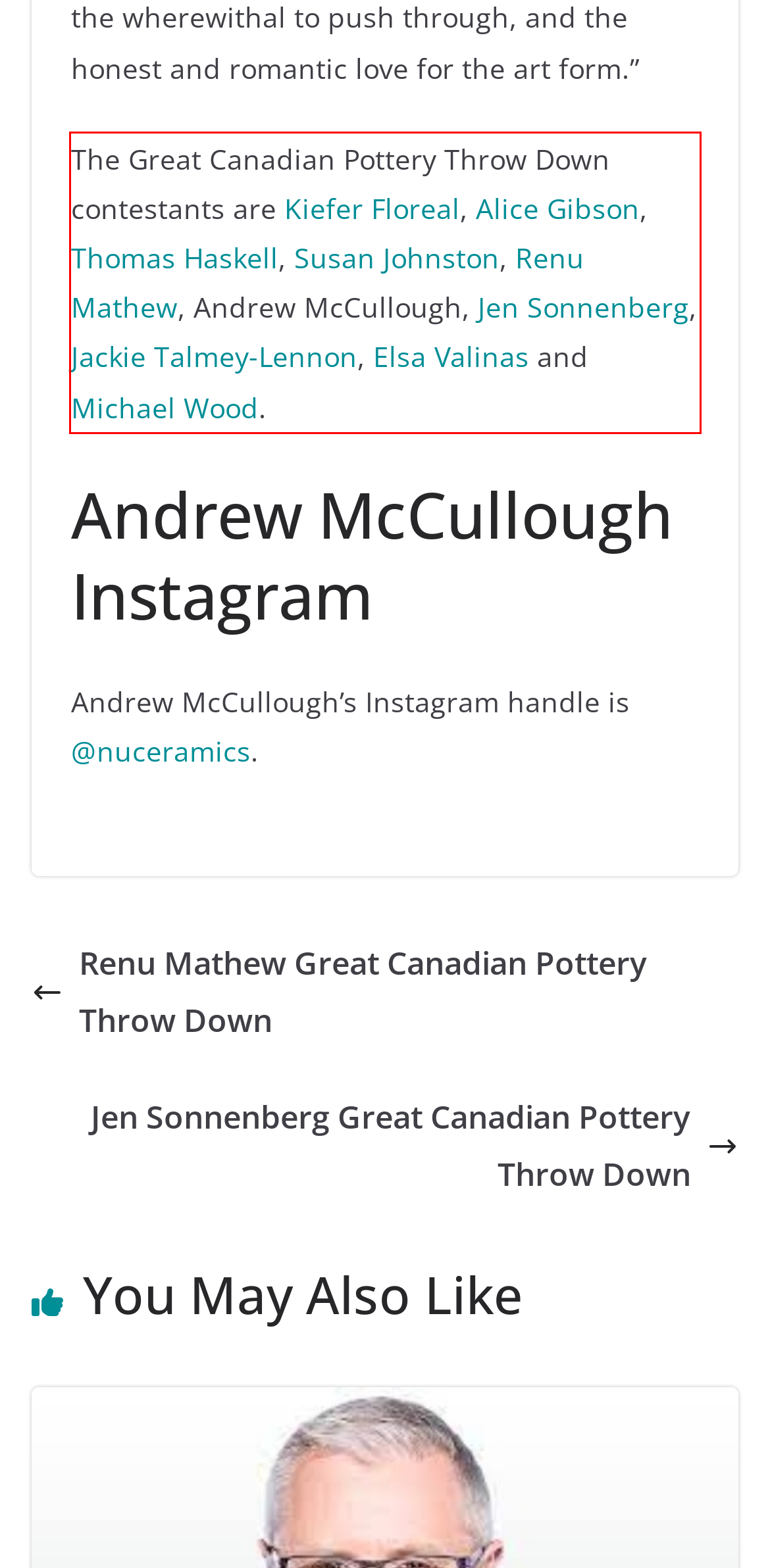You have a webpage screenshot with a red rectangle surrounding a UI element. Extract the text content from within this red bounding box.

The Great Canadian Pottery Throw Down contestants are Kiefer Floreal, Alice Gibson, Thomas Haskell, Susan Johnston, Renu Mathew, Andrew McCullough, Jen Sonnenberg, Jackie Talmey-Lennon, Elsa Valinas and Michael Wood.